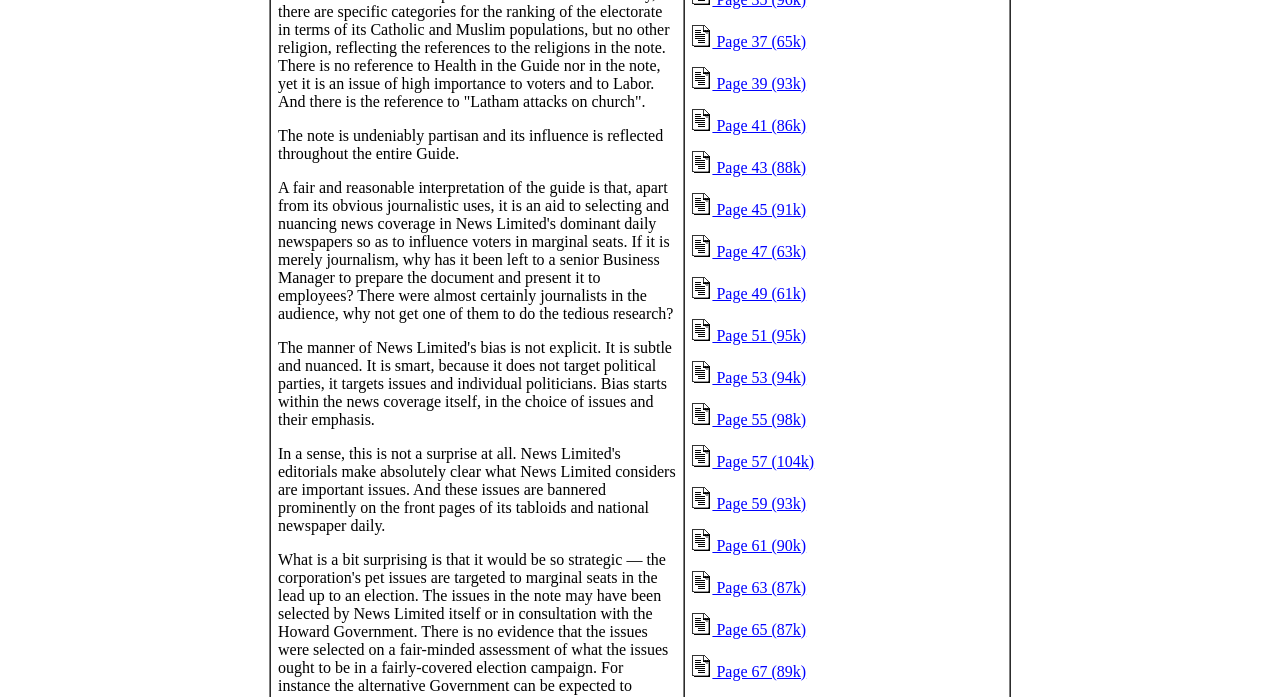Give a one-word or short phrase answer to the question: 
What is the size of Page 37?

65k